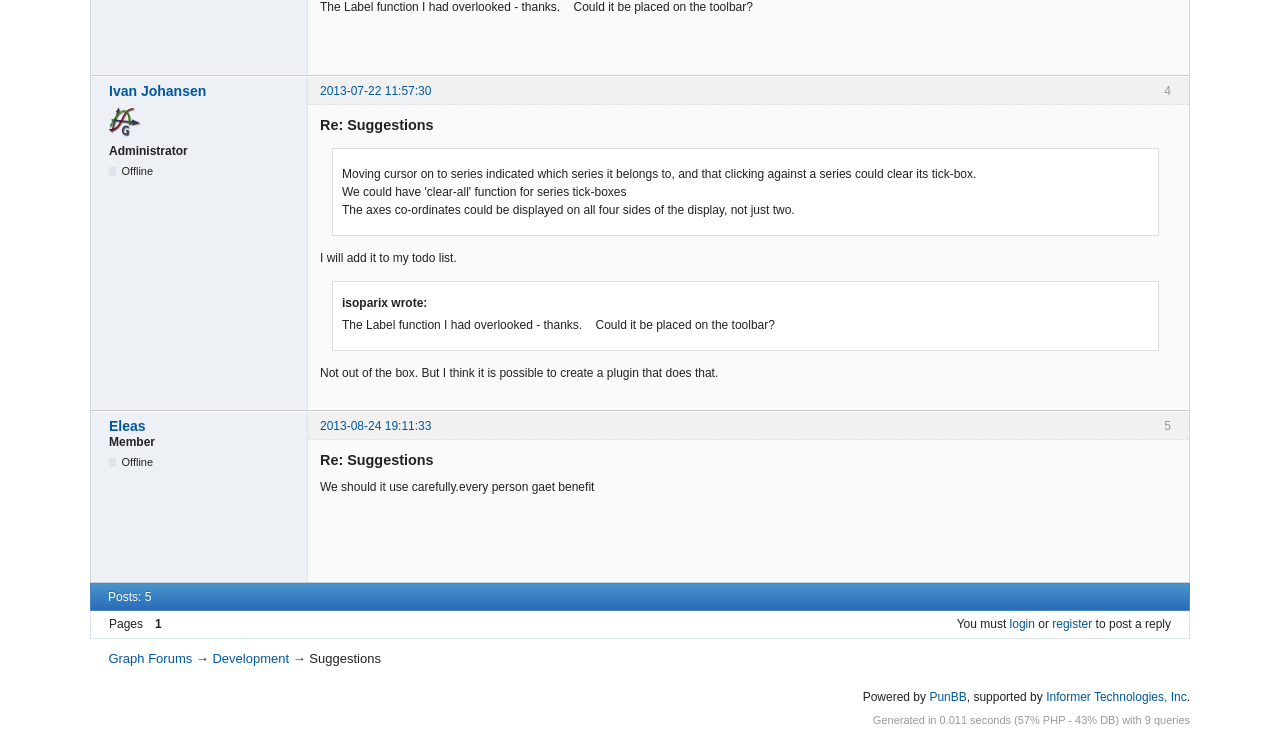Respond with a single word or phrase to the following question:
How many posts are there in total?

5